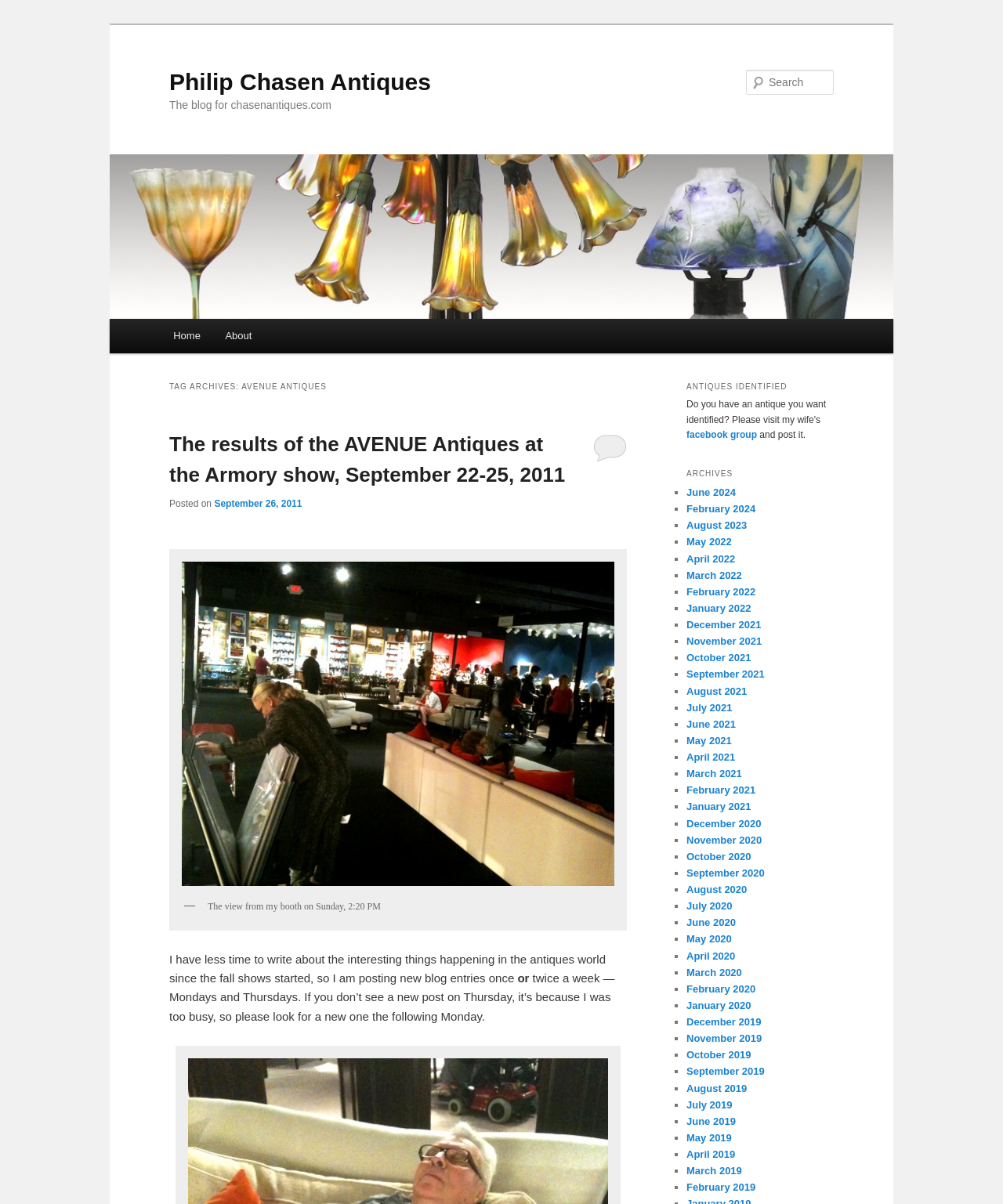Write an extensive caption that covers every aspect of the webpage.

The webpage is for AVENUE Antiques by Philip Chasen Antiques. At the top, there are two links to skip to primary and secondary content. Below that, there is a heading with the title "Philip Chasen Antiques" and a link to the same title. Next to it, there is another heading that reads "The blog for chasenantiques.com". 

On the left side, there is a link to "Philip Chasen Antiques" with an image, and below it, there is a main menu with links to "Home" and "About". 

On the right side, there is a search bar with a label "Search" and a textbox to input search queries. 

Below the main menu, there is a section with a heading "TAG ARCHIVES: AVENUE ANTIQUES". This section contains a blog post with a title "The results of the AVENUE Antiques at the Armory show, September 22-25, 2011" and a link to the same title. The post has a timestamp "Posted on September 26, 2011" and an image with a caption "The view from my booth on Sunday, 2:20 PM". 

The blog post is followed by a paragraph of text discussing the frequency of new blog entries. 

To the right of the blog post, there are three sections with headings "ANTIQUES IDENTIFIED", "ARCHIVES", and a list of archive links organized by month and year, with list markers "■" preceding each link.